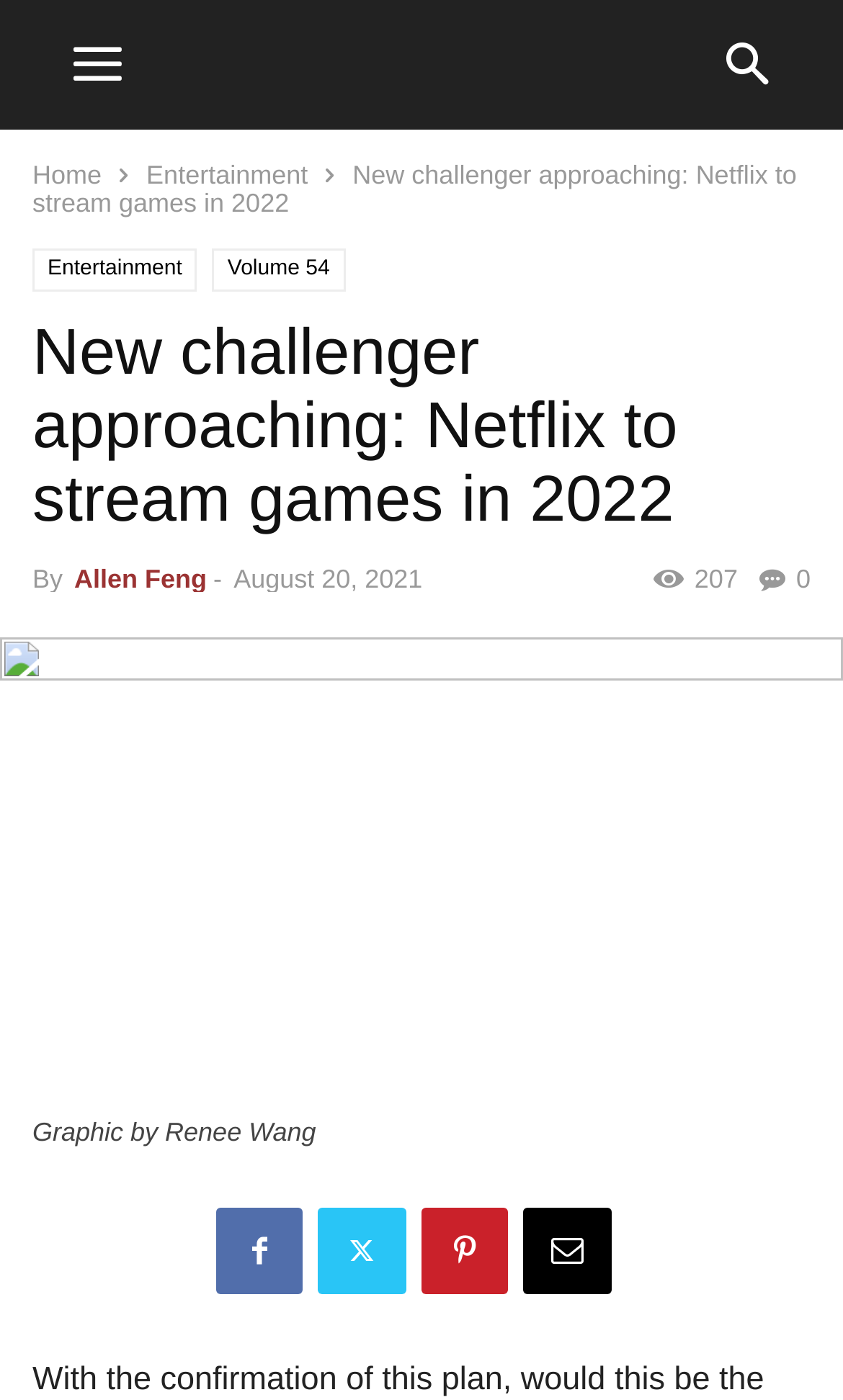Determine the bounding box coordinates for the HTML element described here: "Previous".

None